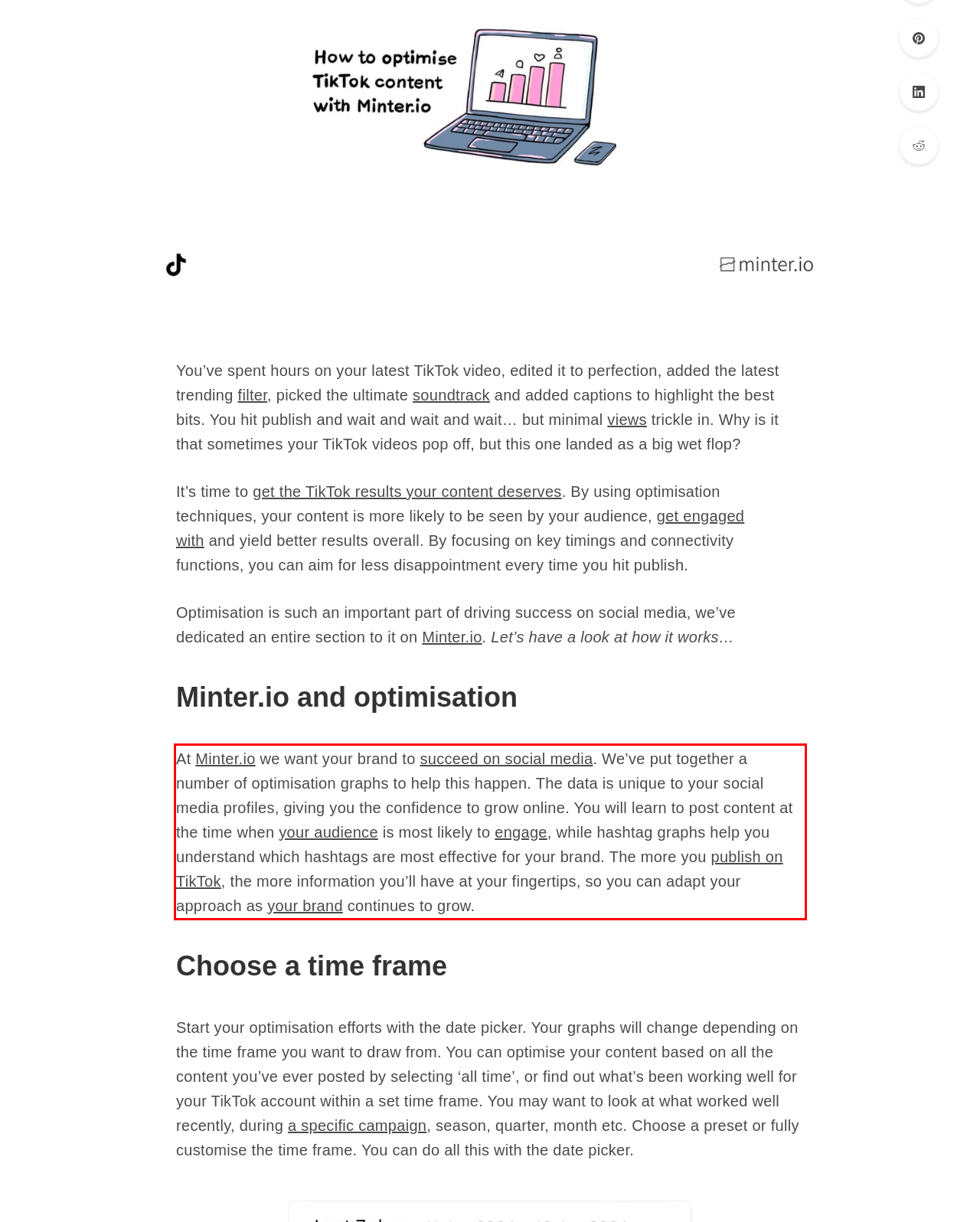You have a screenshot of a webpage with a red bounding box. Identify and extract the text content located inside the red bounding box.

At Minter.io we want your brand to succeed on social media. We’ve put together a number of optimisation graphs to help this happen. The data is unique to your social media profiles, giving you the confidence to grow online. You will learn to post content at the time when your audience is most likely to engage, while hashtag graphs help you understand which hashtags are most effective for your brand. The more you publish on TikTok, the more information you’ll have at your fingertips, so you can adapt your approach as your brand continues to grow.